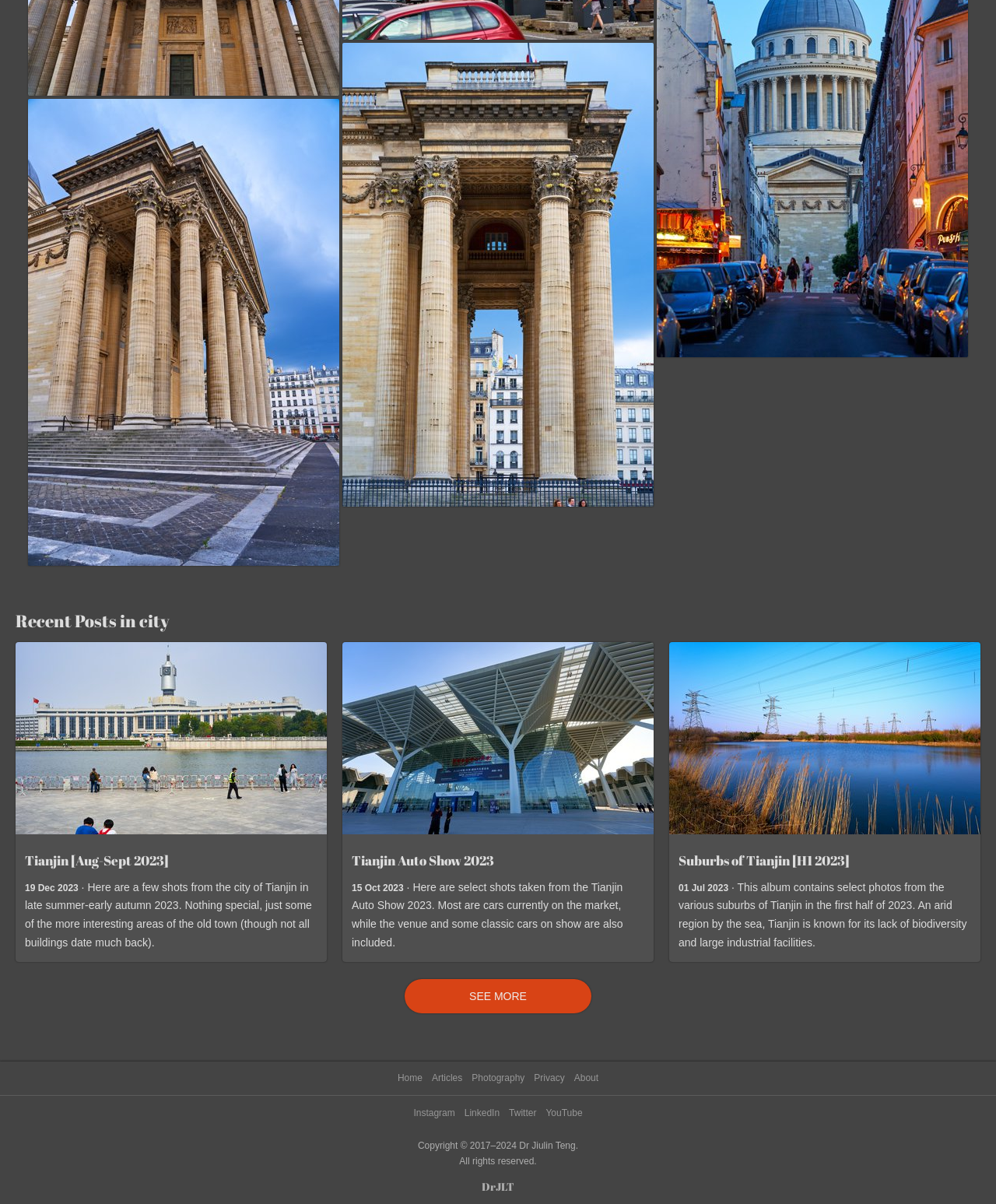Determine the bounding box coordinates of the clickable region to follow the instruction: "View photography page".

[0.474, 0.889, 0.527, 0.902]